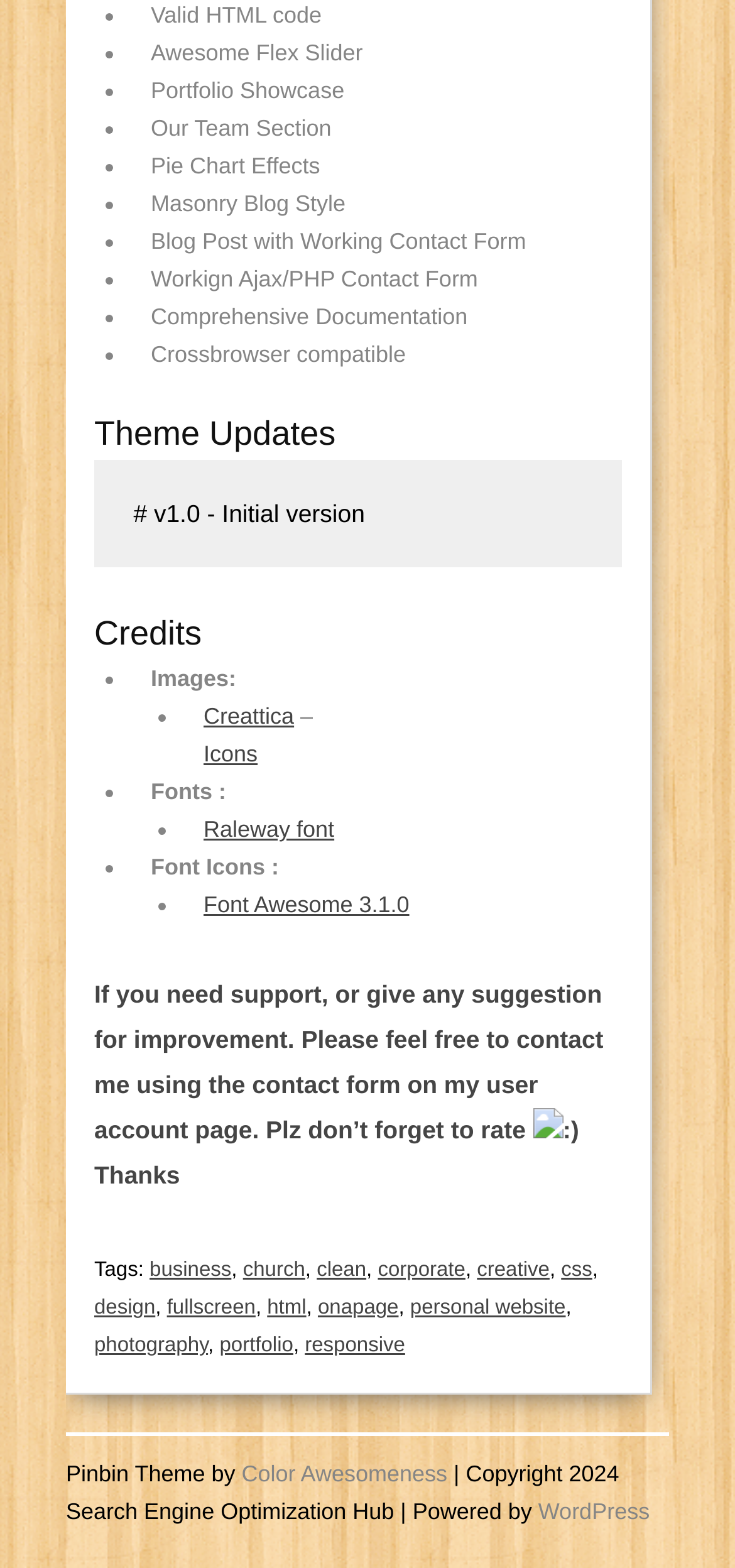For the element described, predict the bounding box coordinates as (top-left x, top-left y, bottom-right x, bottom-right y). All values should be between 0 and 1. Element description: Font Awesome 3.1.0

[0.277, 0.568, 0.557, 0.585]